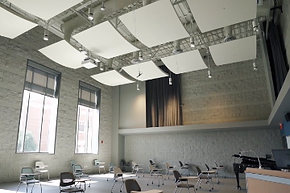Create an exhaustive description of the image.

This image showcases the interior of the Halverson Choral Rehearsal Room, a versatile space designed for various gatherings and events. The room features large windows that allow natural light to flood in, enhancing the inviting atmosphere. The ceiling is adorned with sound-absorbing panels, which contribute to the room's excellent acoustics, making it ideal for choral practice and music-related activities. 

Several chairs are arranged throughout the space, emphasizing its multi-purpose functionality, while a grand piano positioned in the corner highlights its suitability for musical rehearsals. The modern design elements, including the clean lines and neutral color palette, create a contemporary environment that is both inspiring and conducive to collaboration. This rehearsal room can comfortably accommodate smaller groups of up to 100 people, making it perfect for both intimate gatherings and pre-event activities related to larger performances in the adjoining Armerding Concert Hall.